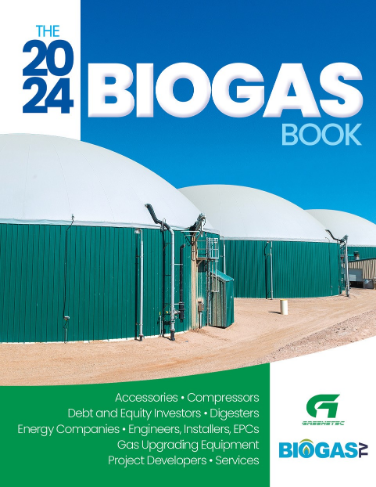Examine the image and give a thorough answer to the following question:
What is shown in the backdrop of the cover?

The visually striking, large anaerobic digesters can be seen in the backdrop of the cover, indicating the practical aspects of biogas production and providing a sense of the industry's focus.